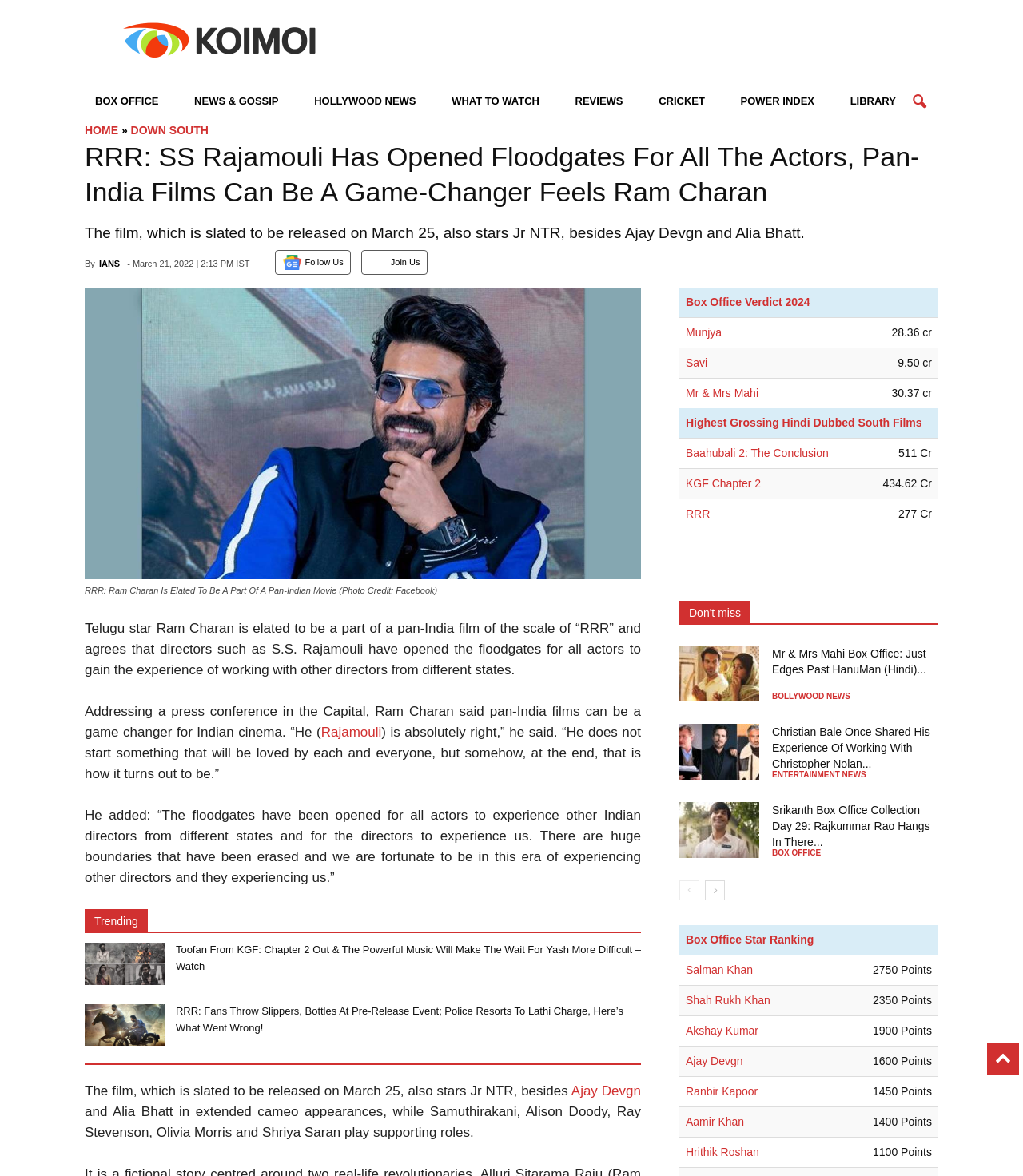Identify the bounding box coordinates of the clickable region required to complete the instruction: "Read the news 'Mr & Mrs Mahi Box Office: Just Edges Past HanuMan (Hindi)...'". The coordinates should be given as four float numbers within the range of 0 and 1, i.e., [left, top, right, bottom].

[0.755, 0.55, 0.905, 0.575]